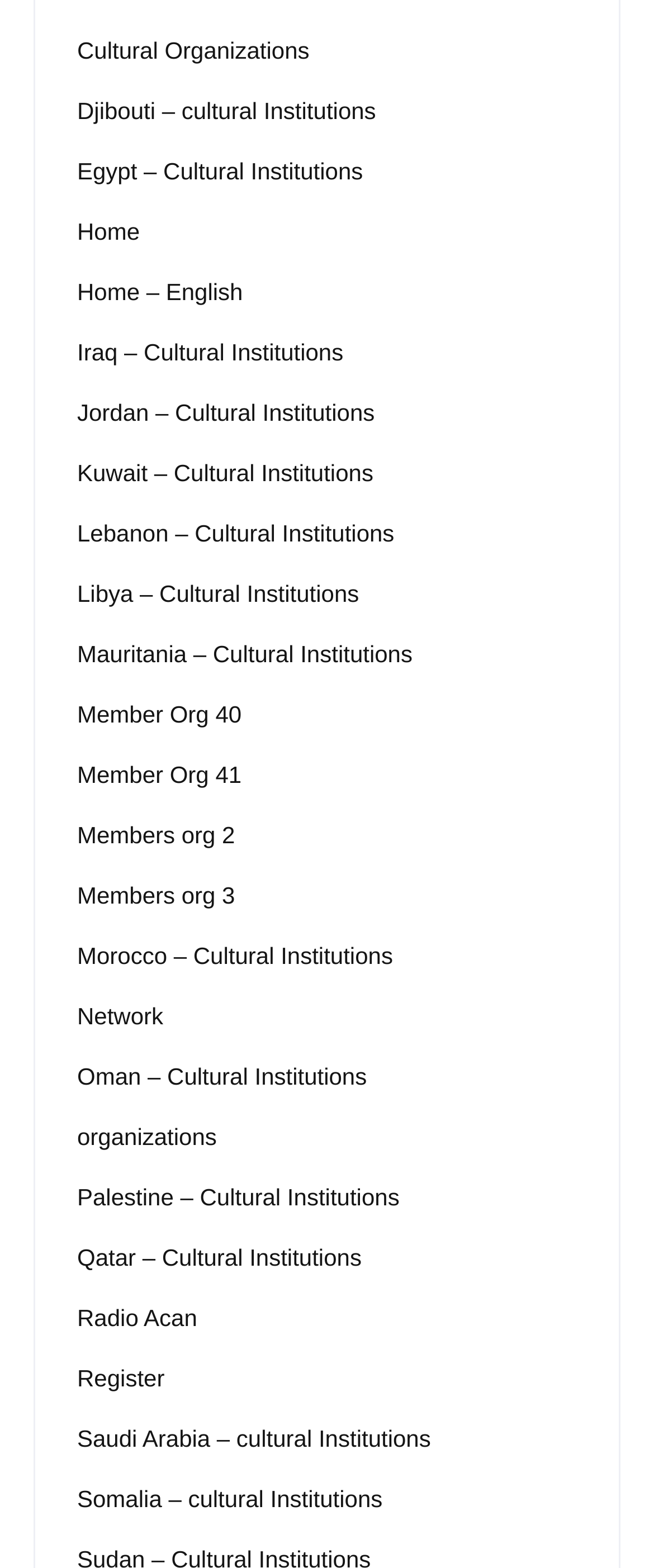Please determine the bounding box coordinates, formatted as (top-left x, top-left y, bottom-right x, bottom-right y), with all values as floating point numbers between 0 and 1. Identify the bounding box of the region described as: Member Org 40

[0.118, 0.445, 0.369, 0.466]